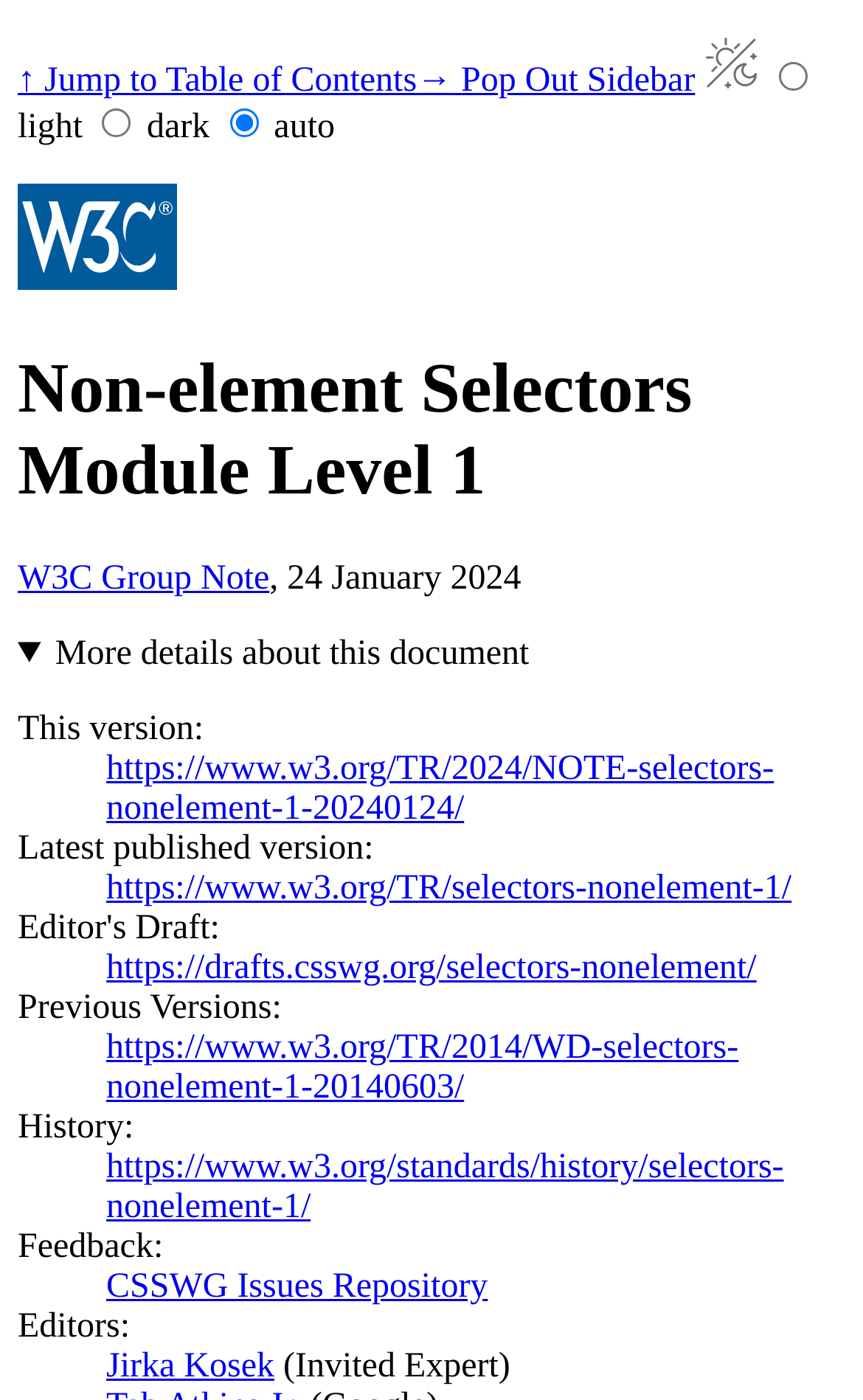Find the bounding box coordinates for the element that must be clicked to complete the instruction: "Jump to Table of Contents". The coordinates should be four float numbers between 0 and 1, indicated as [left, top, right, bottom].

[0.021, 0.044, 0.483, 0.071]